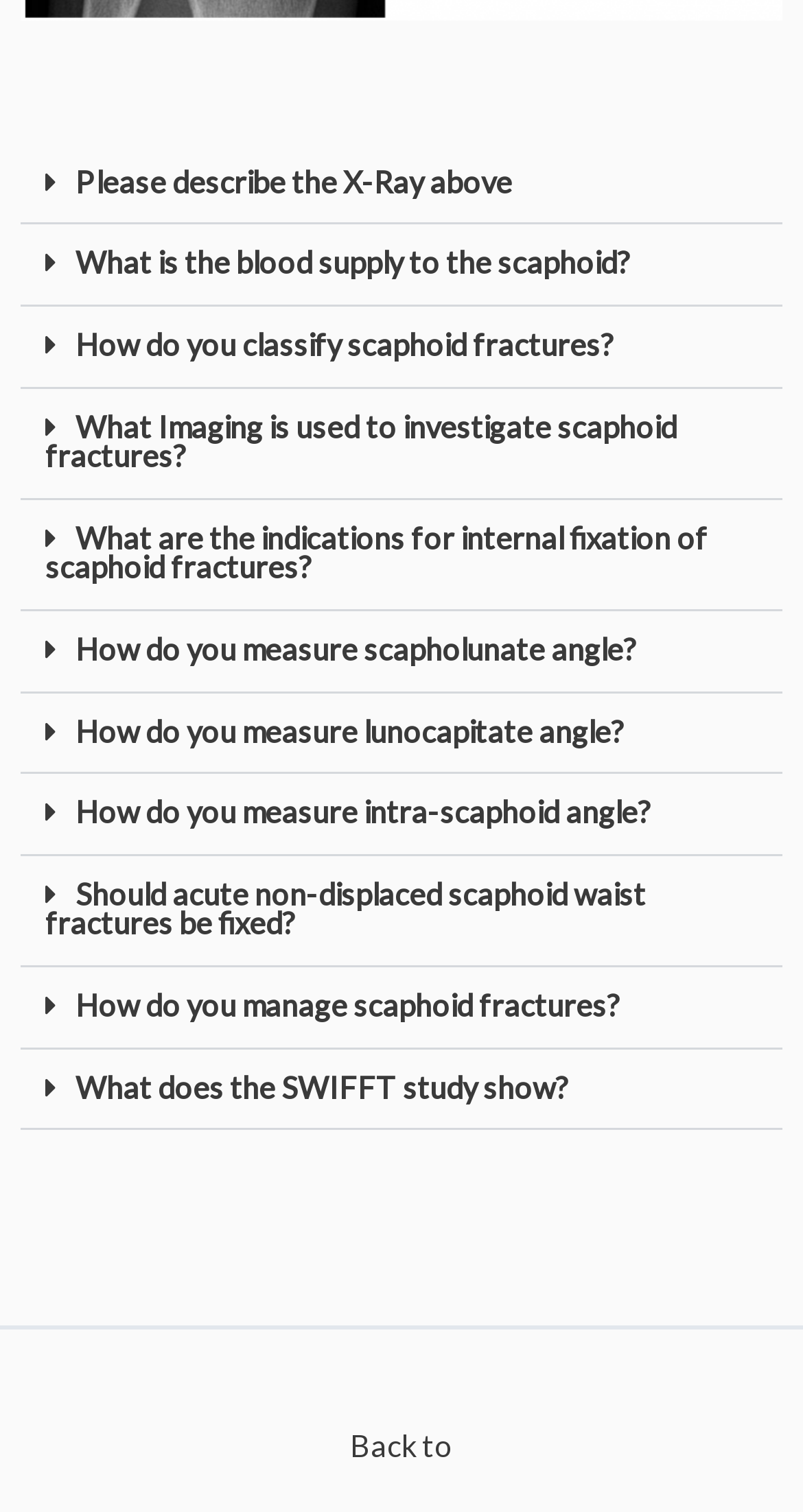Find the bounding box coordinates for the HTML element described in this sentence: "Please describe the X-Ray above". Provide the coordinates as four float numbers between 0 and 1, in the format [left, top, right, bottom].

[0.026, 0.095, 0.974, 0.149]